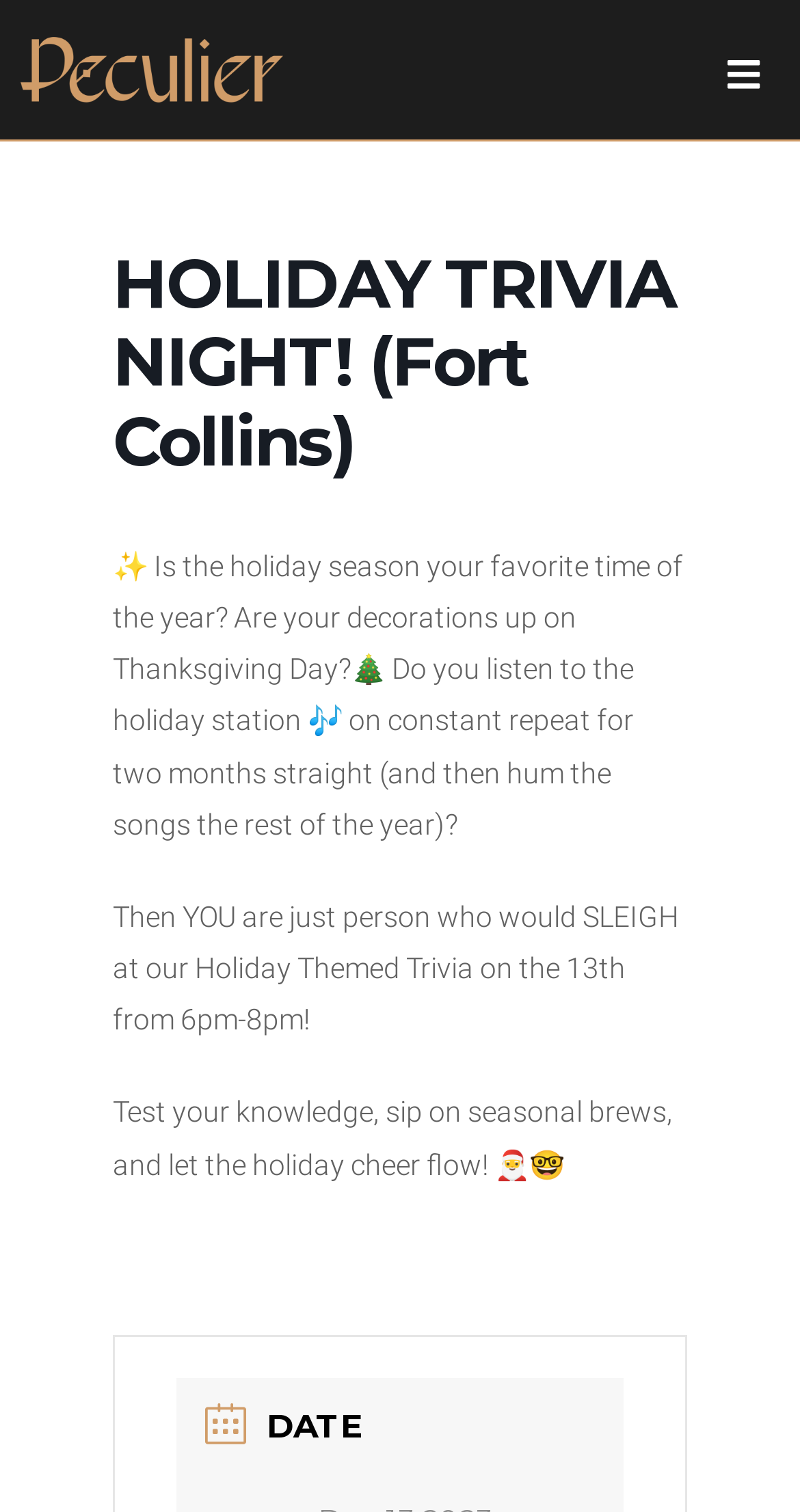What type of drinks will be available at the event?
Please analyze the image and answer the question with as much detail as possible.

The type of drinks that will be available at the event can be inferred from the text 'sip on seasonal brews', which suggests that seasonal brews will be available.